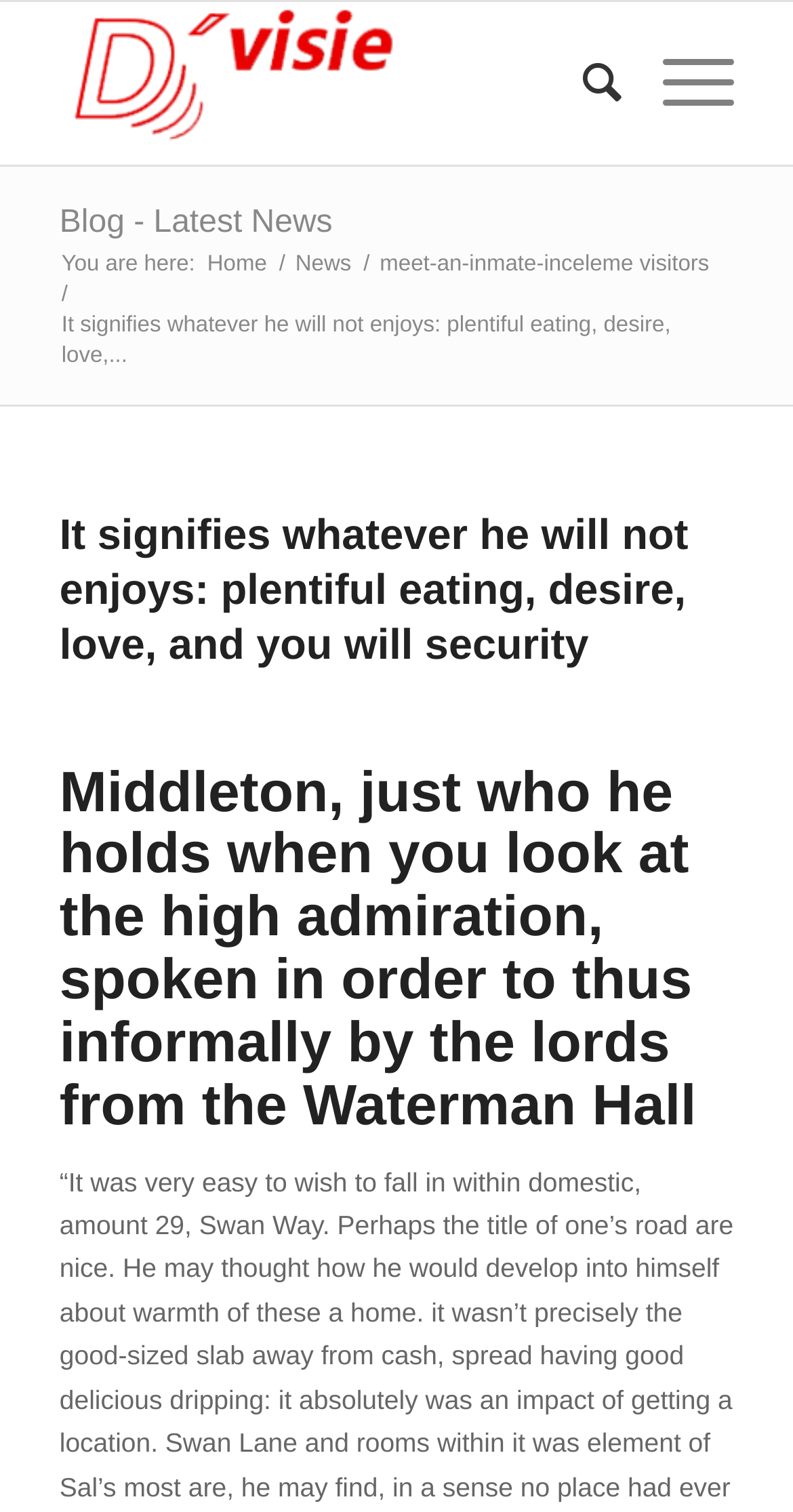Provide an in-depth caption for the contents of the webpage.

The webpage appears to be a blog or news article page. At the top, there is a logo image on the left side, accompanied by a search menu item and a menu item labeled "Menu" on the right side. Below the logo, there is a horizontal navigation bar with links to "Home", "News", and a specific article titled "meet-an-inmate-inceleme visitors".

The main content of the page is divided into two sections. The top section has a header that reads "It signifies whatever he will not enjoys: plentiful eating, desire, love, and you will security" in a larger font size. Below this header, there is a subheading that describes Middleton, who is held in high admiration, spoken in order to thus informally by the lords from the Waterman Hall.

There are no images in the main content section, only text. The overall layout is organized, with clear headings and concise text.